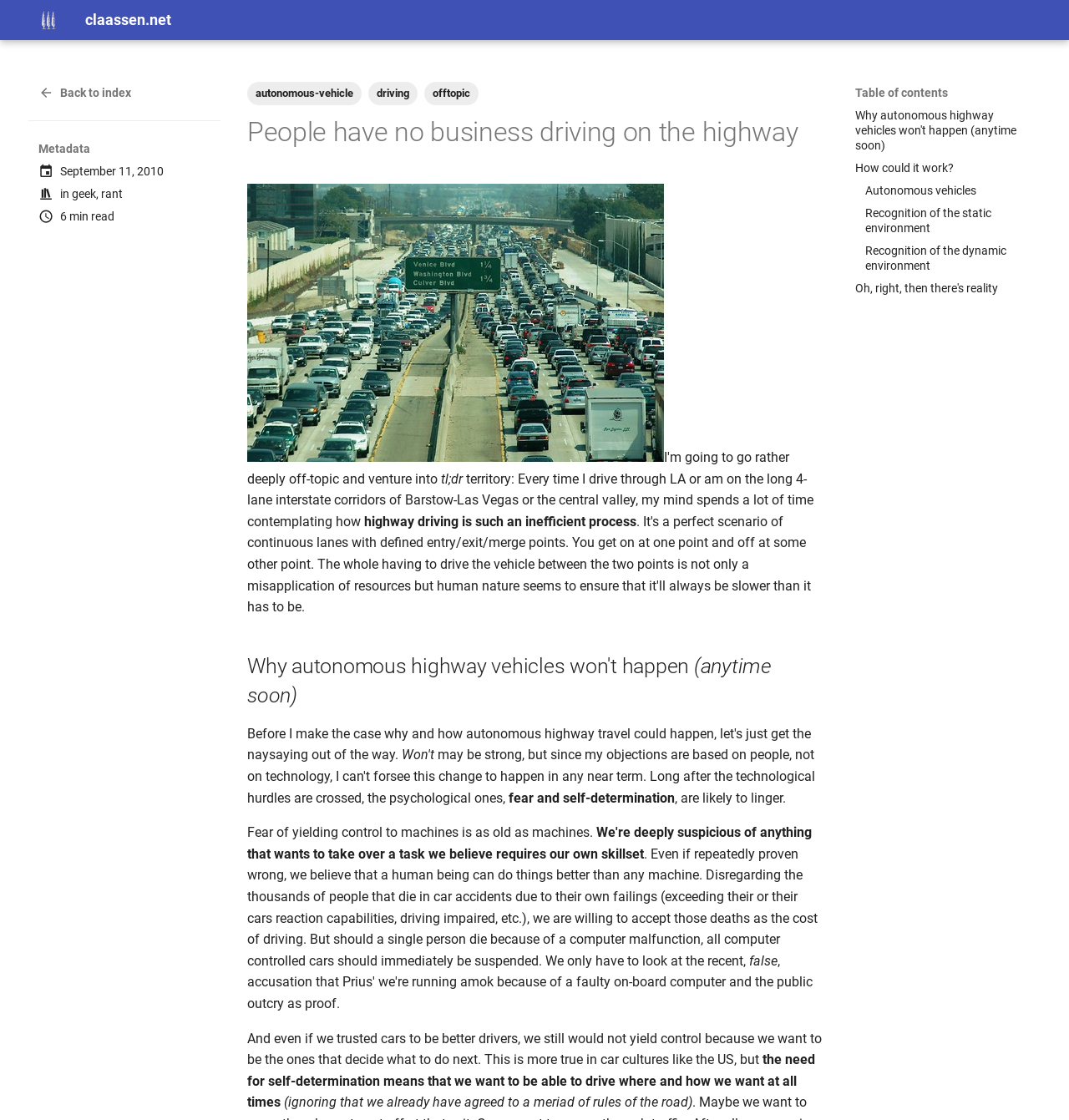Identify the bounding box coordinates of the clickable region to carry out the given instruction: "Click the 'Back to index' link".

[0.036, 0.076, 0.197, 0.09]